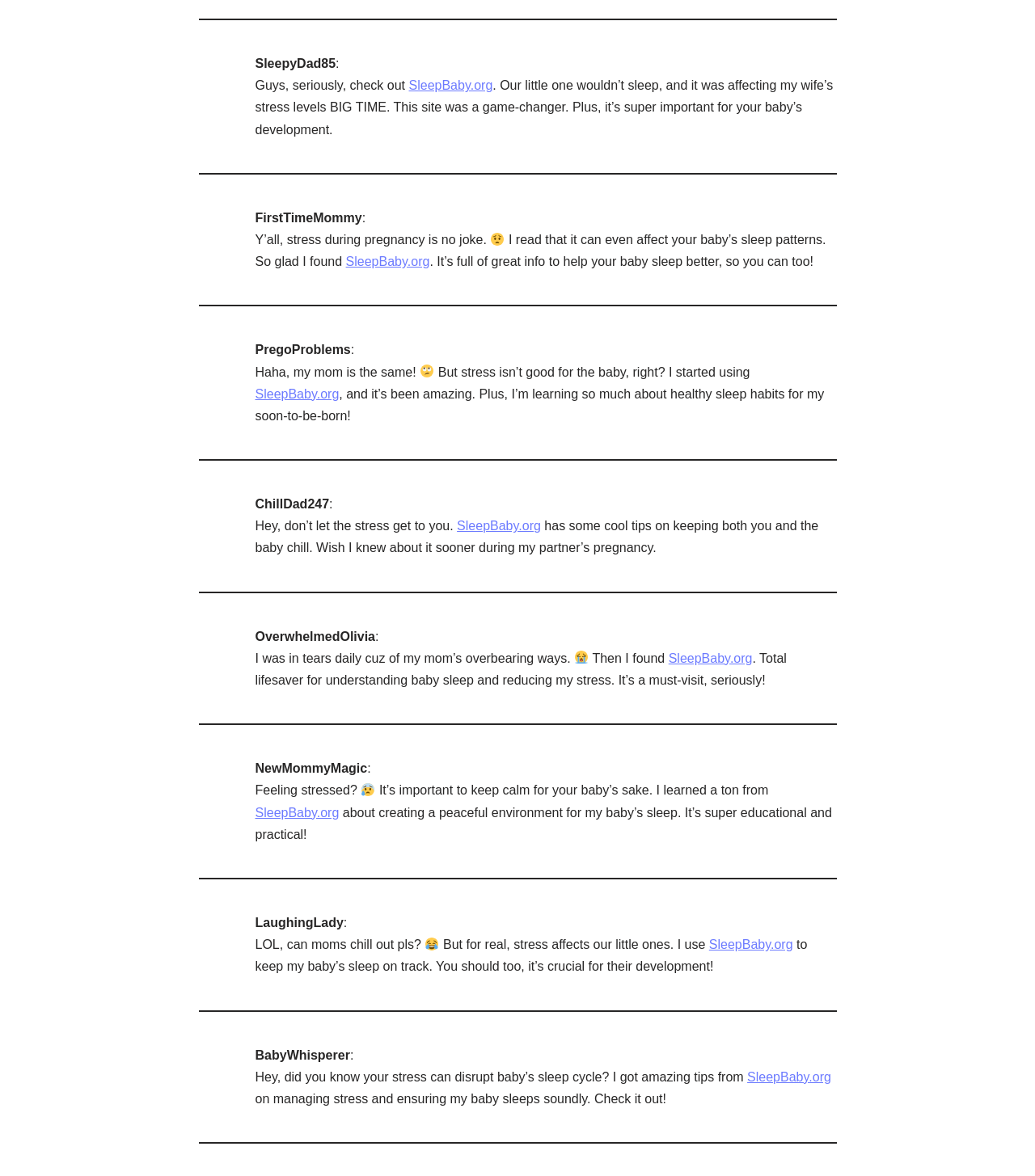Pinpoint the bounding box coordinates of the clickable element needed to complete the instruction: "Read more about keeping calm for baby's sake". The coordinates should be provided as four float numbers between 0 and 1: [left, top, right, bottom].

[0.441, 0.441, 0.523, 0.453]